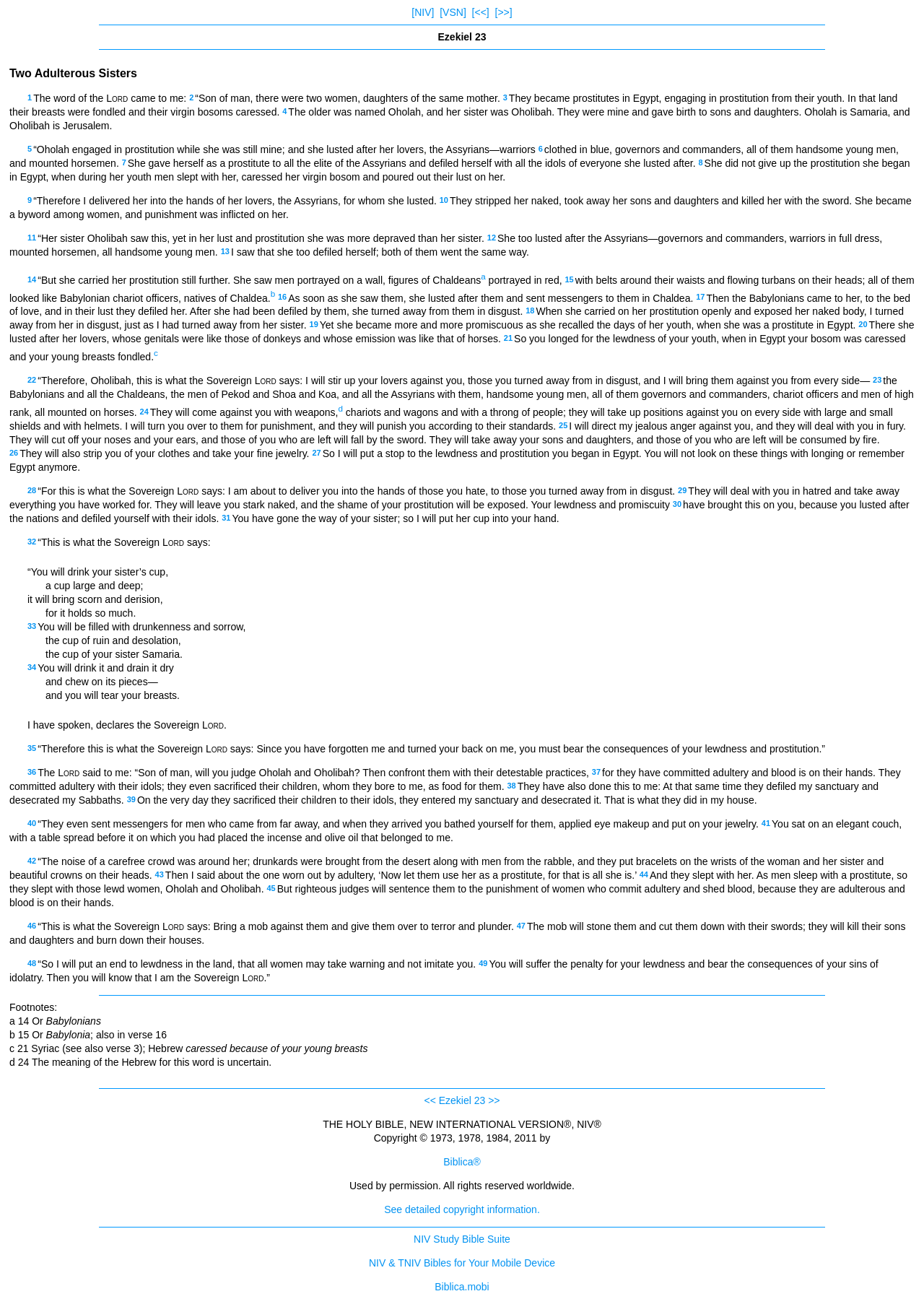Find the bounding box coordinates of the element I should click to carry out the following instruction: "Go to News page".

None